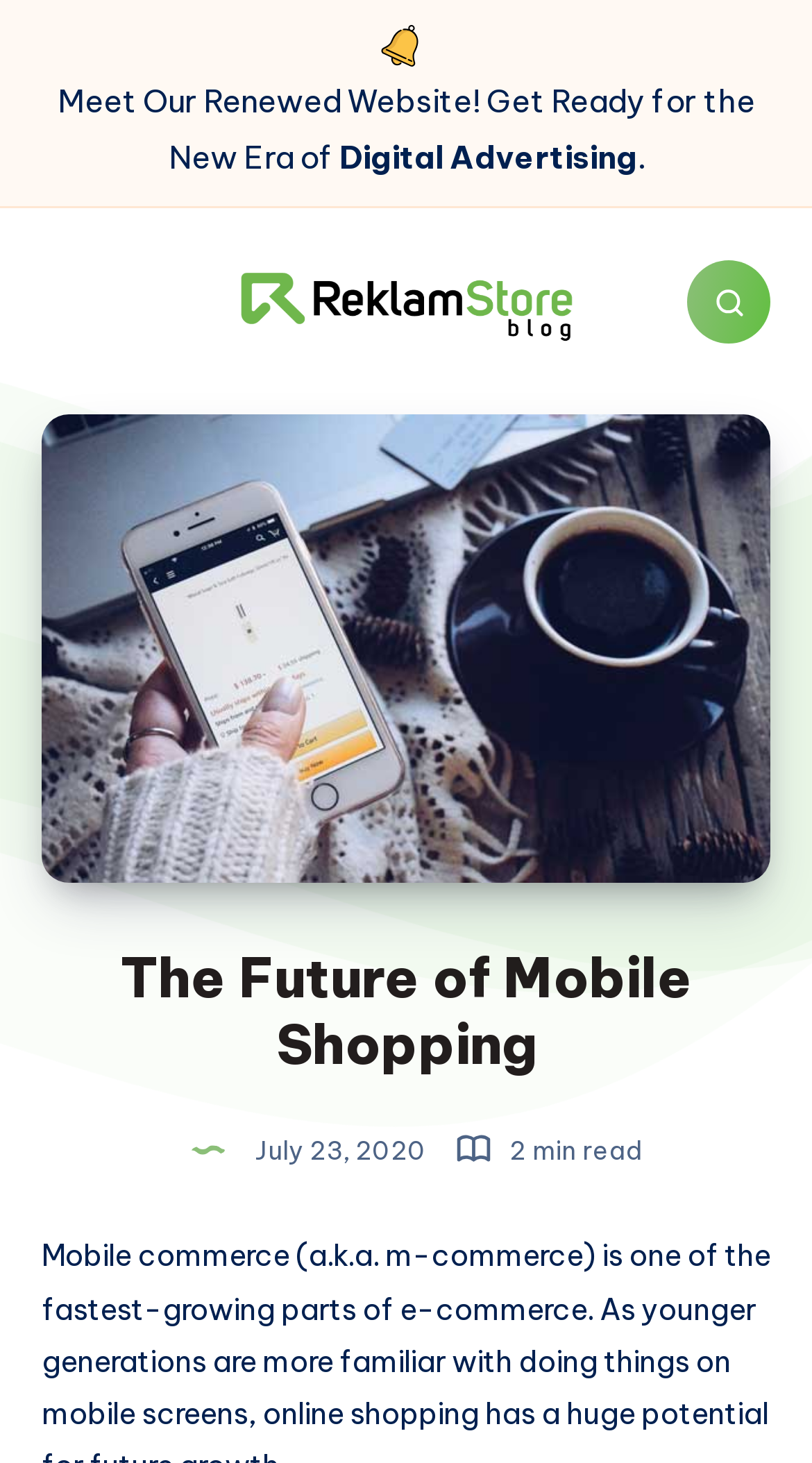Provide a comprehensive description of the webpage.

The webpage is about the future of mobile shopping, with a focus on the growth of mobile commerce. At the top of the page, there is a large image that spans almost the entire width of the page. Below this image, there is a heading that reads "Meet Our Renewed Website! Get Ready for the New Era of" followed by a link to "Digital Advertising" and a period. 

To the right of this heading, there is a link to "ReklamStore Blog" accompanied by a small image with the same name. Further to the right, there is a search link with a small magnifying glass icon.

The main content of the page is headed by a large title "The Future of Mobile Shopping" which is positioned roughly in the middle of the page. Below this title, there is a timestamp indicating that the article was published on July 23, 2020, and an estimate of the reading time, which is 2 minutes. There is also a small image to the right of the timestamp.

At the very top of the page, there is a small image that spans the entire width of the page, and at the bottom left, there is another small image.